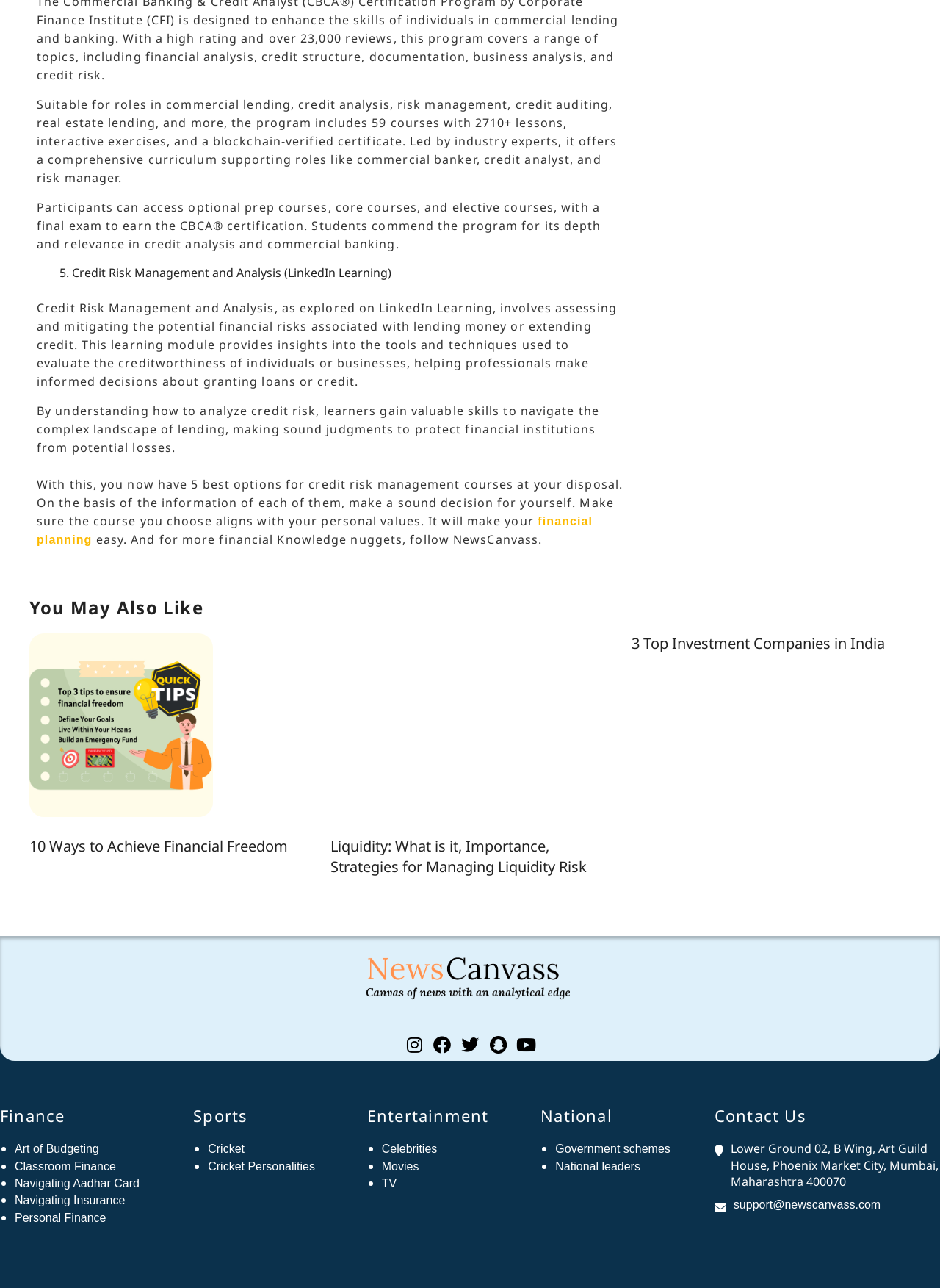Please find the bounding box coordinates of the clickable region needed to complete the following instruction: "Explore the top investment companies in India". The bounding box coordinates must consist of four float numbers between 0 and 1, i.e., [left, top, right, bottom].

[0.672, 0.492, 0.969, 0.693]